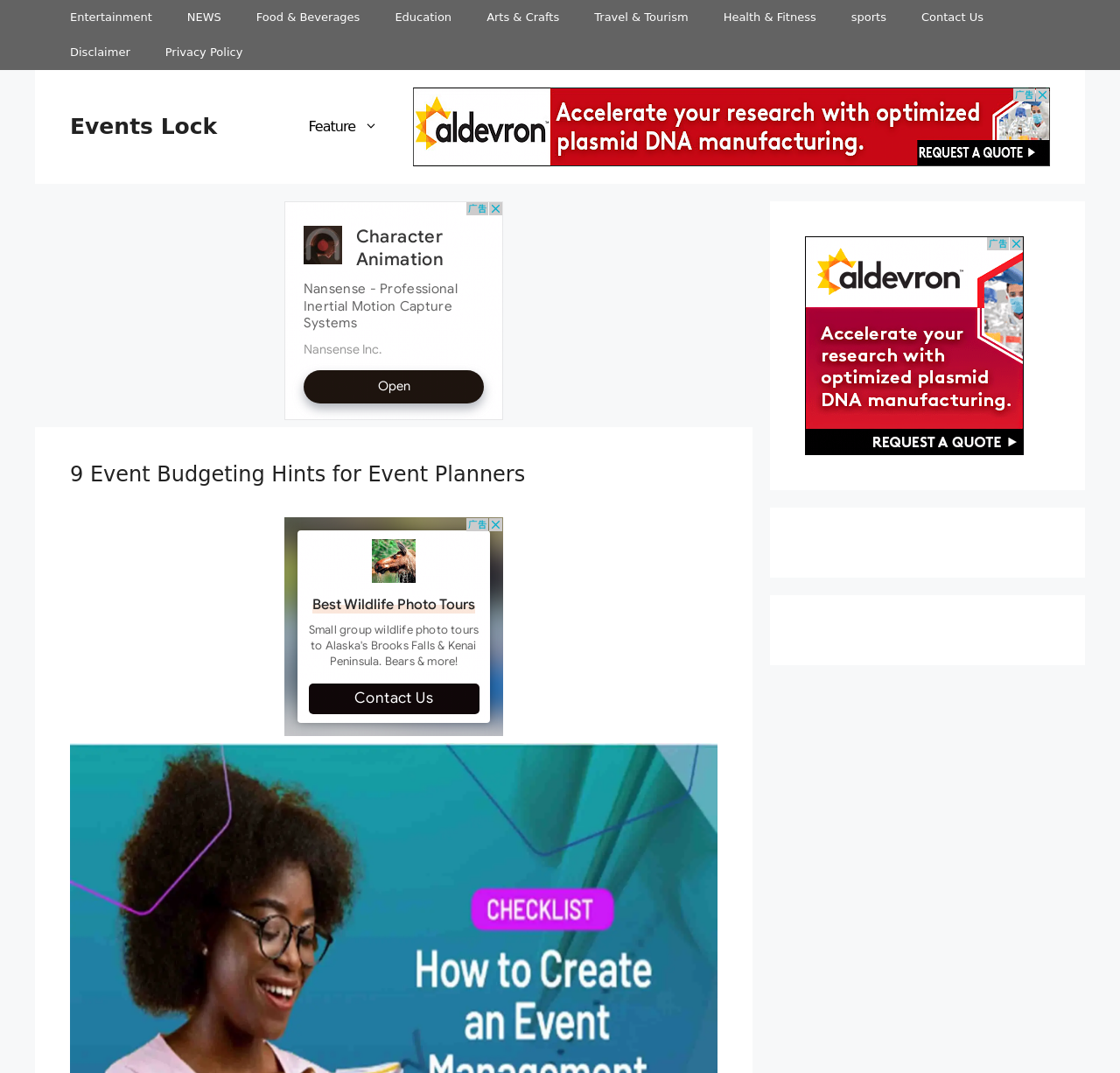Locate the bounding box for the described UI element: "Camera". Ensure the coordinates are four float numbers between 0 and 1, formatted as [left, top, right, bottom].

None